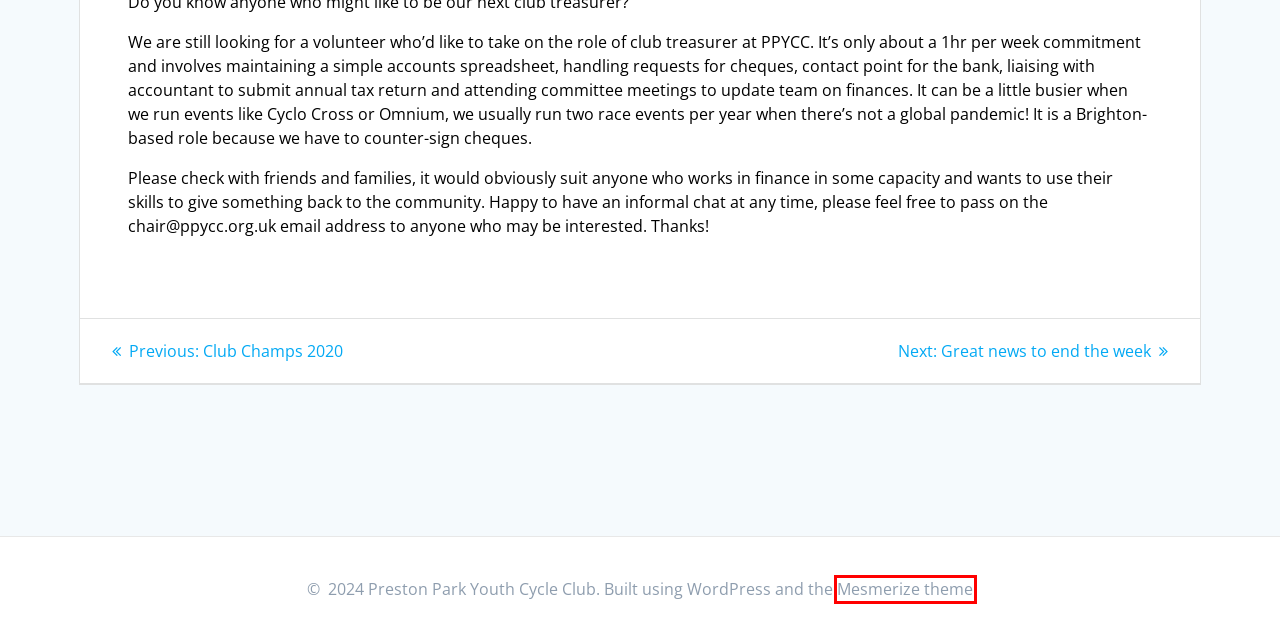You have a screenshot of a webpage with a red bounding box around an element. Select the webpage description that best matches the new webpage after clicking the element within the red bounding box. Here are the descriptions:
A. Training Advice – Preston Park Youth Cycle Club
B. Club Champs 2020 – Preston Park Youth Cycle Club
C. Mesmerize: it's time to craft magnetic WordPress websites
D. News – Preston Park Youth Cycle Club
E. National Youth Omnium, Sunday May 19th 2024 – Preston Park Youth Cycle Club
F. Novice Racing – Preston Park Youth Cycle Club
G. Coaching – Preston Park Youth Cycle Club
H. Great news to end the week – Preston Park Youth Cycle Club

C